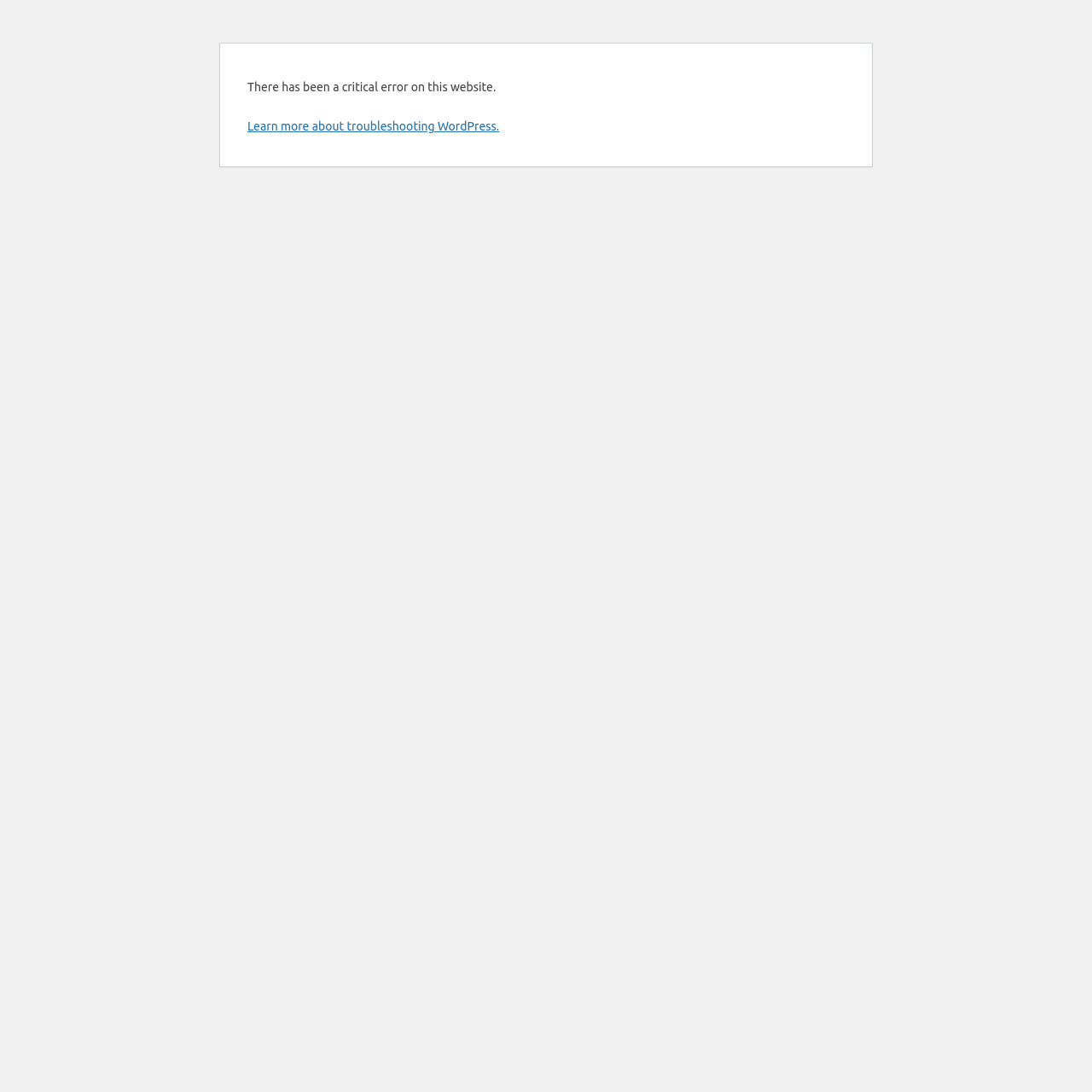Identify the bounding box for the UI element that is described as follows: "Learn more about troubleshooting WordPress.".

[0.227, 0.109, 0.457, 0.122]